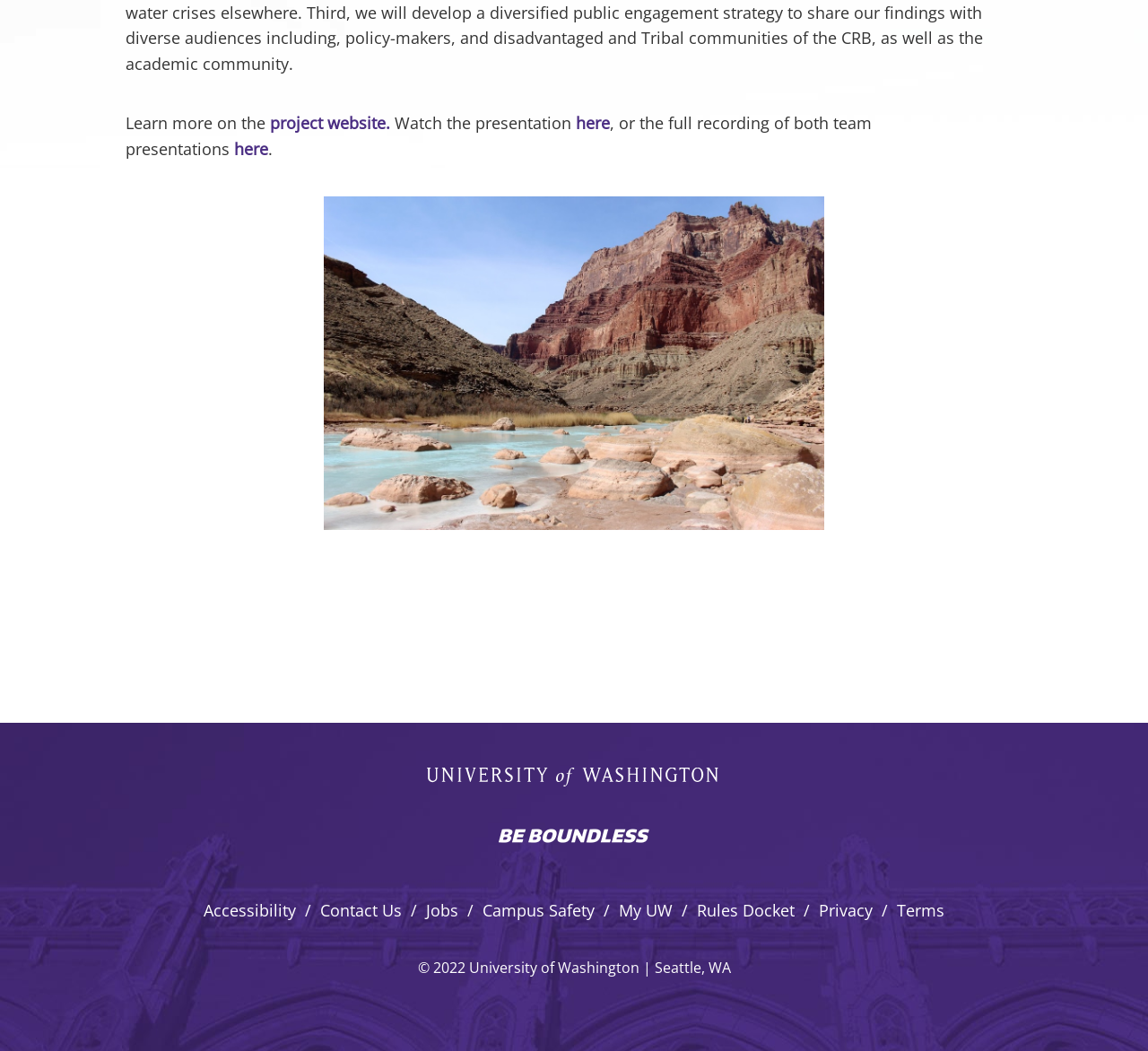What is the name of the project mentioned?
Please give a detailed and elaborate answer to the question.

The answer can be found by looking at the link 'Boundless' which is located at the bottom of the page, indicating that the webpage is related to a project called Boundless.